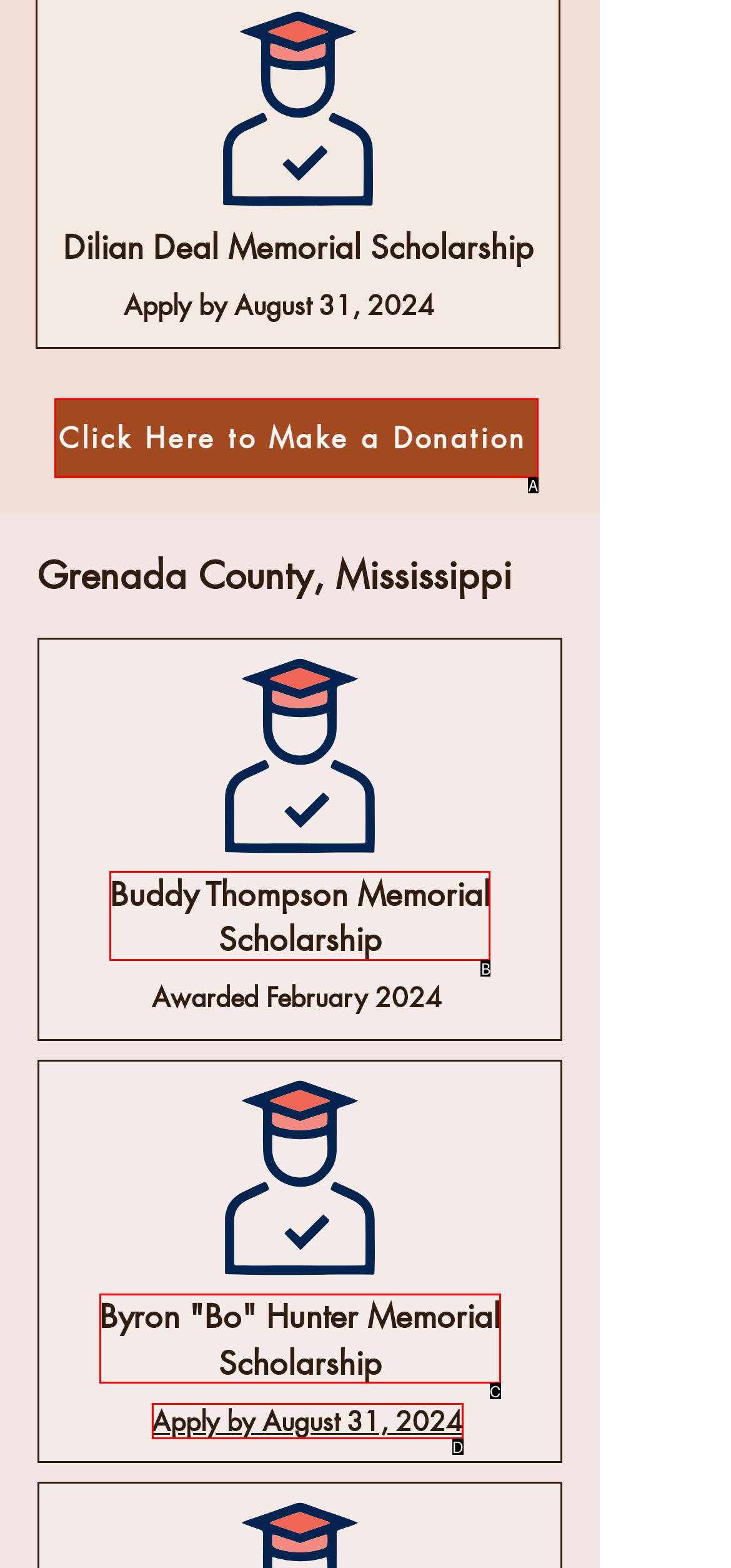Based on the description: Byron "Bo" Hunter Memorial Scholarship, find the HTML element that matches it. Provide your answer as the letter of the chosen option.

C